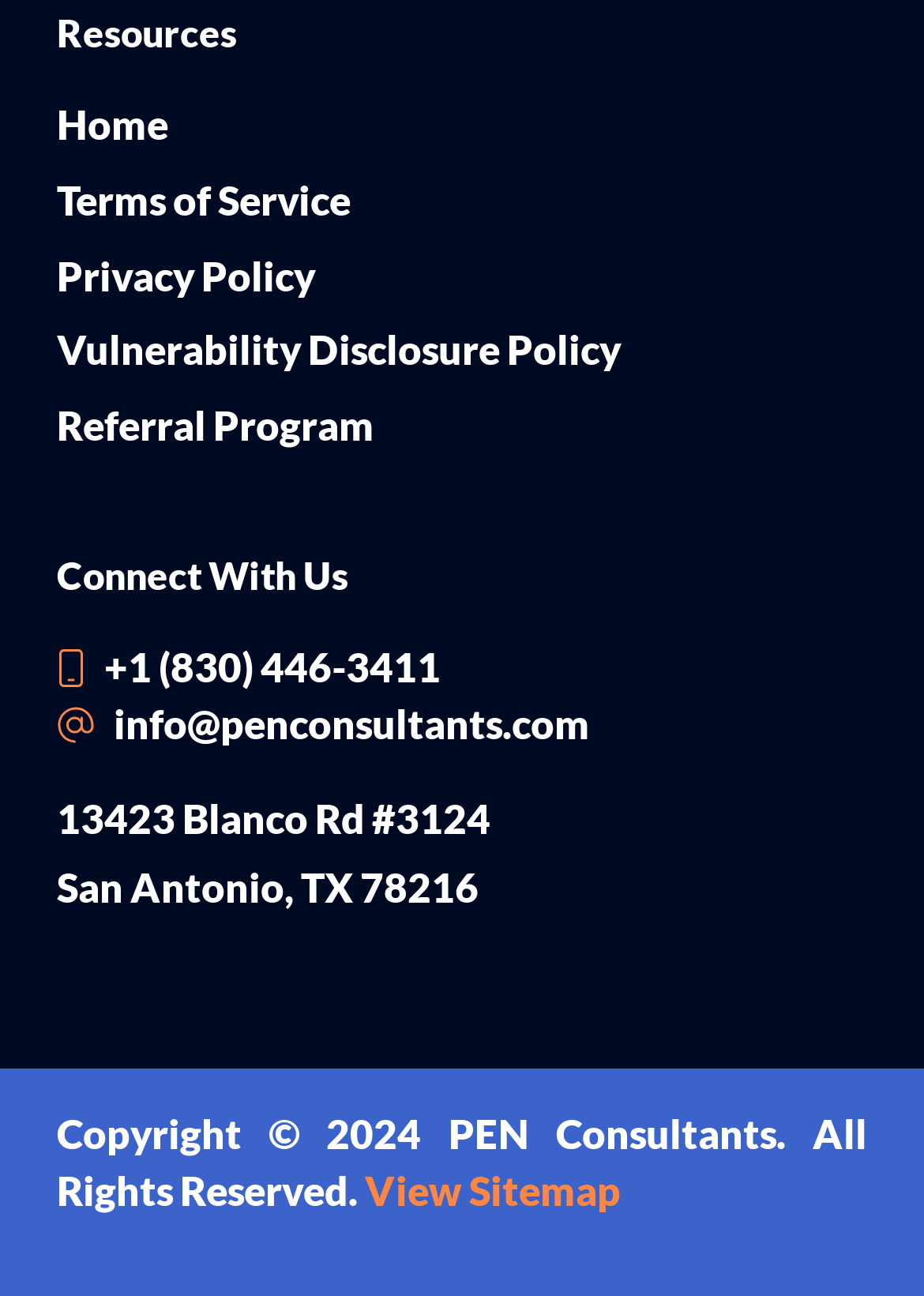Please determine the bounding box coordinates for the element that should be clicked to follow these instructions: "go to home page".

[0.062, 0.075, 0.182, 0.118]